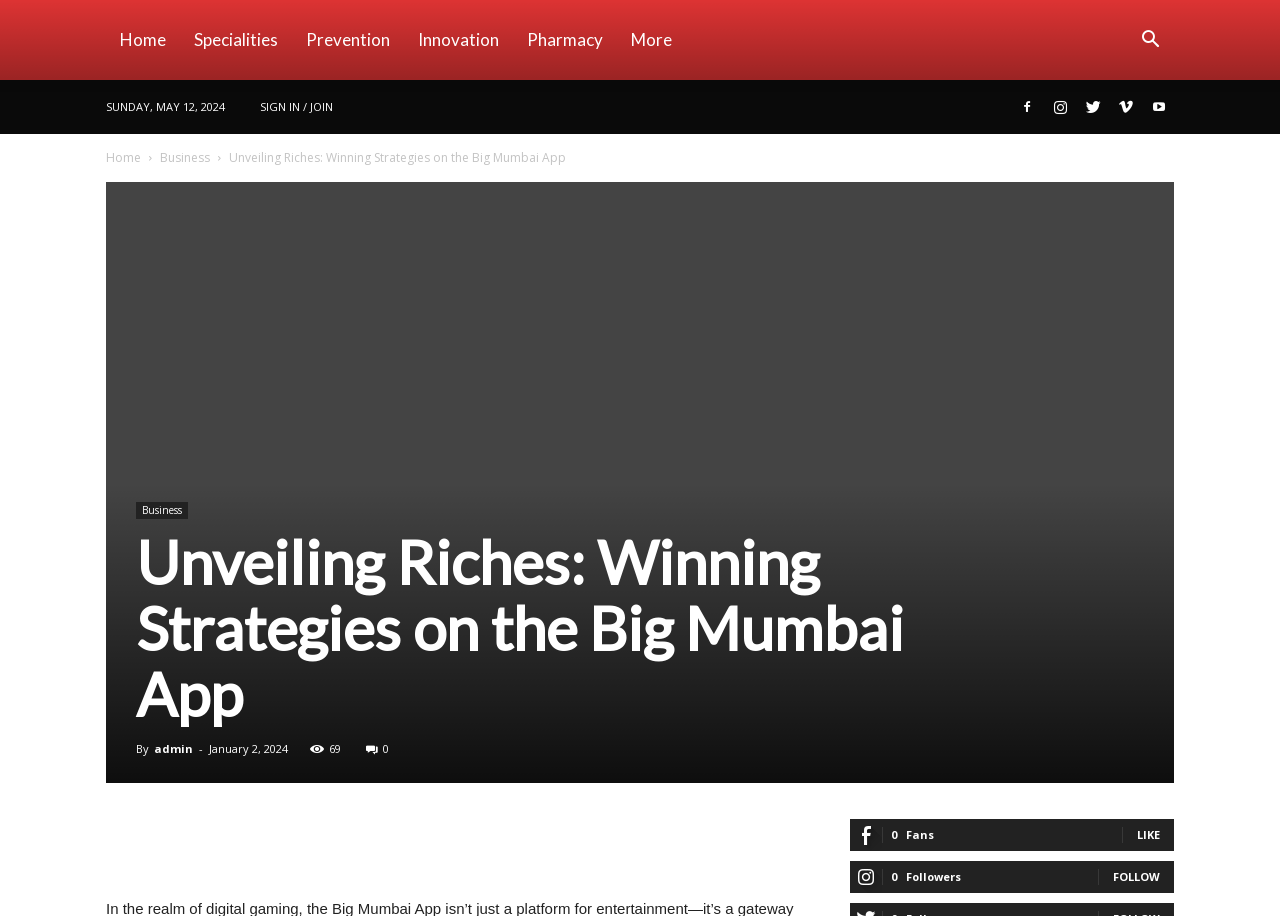Specify the bounding box coordinates of the area to click in order to execute this command: 'Sign in or join the platform'. The coordinates should consist of four float numbers ranging from 0 to 1, and should be formatted as [left, top, right, bottom].

[0.203, 0.108, 0.26, 0.124]